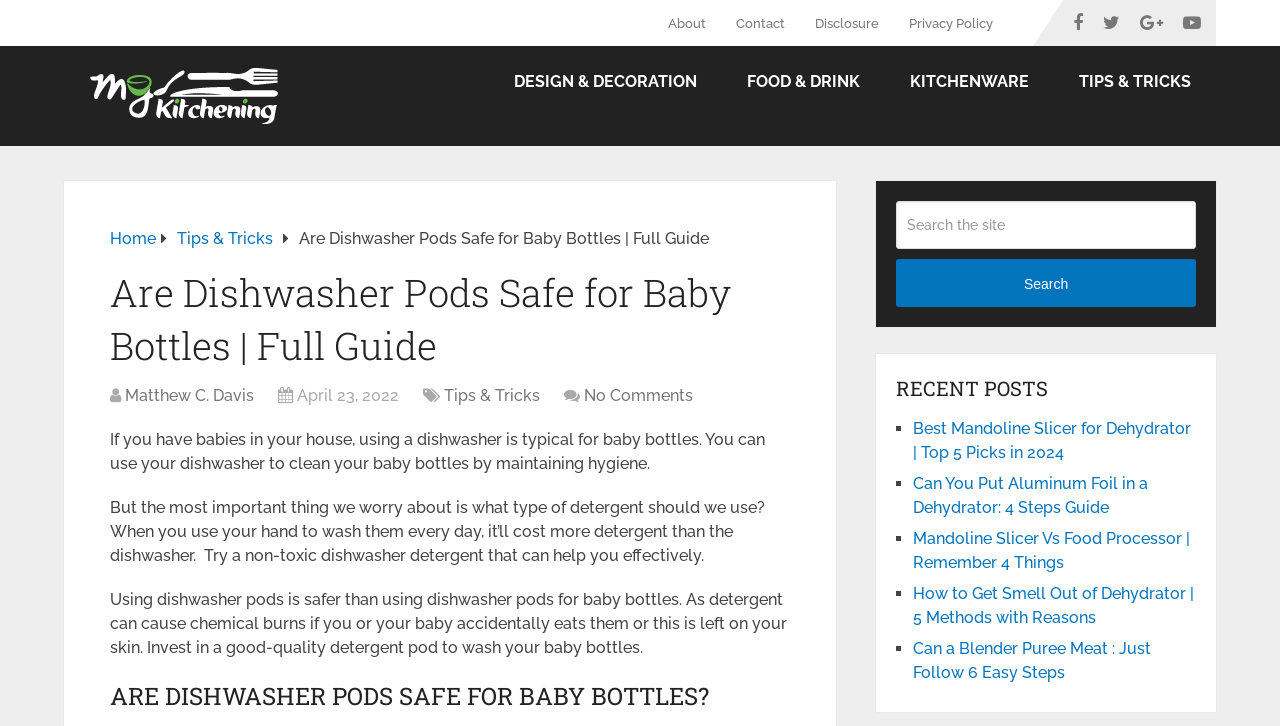What is the topic of the article?
Based on the screenshot, respond with a single word or phrase.

Baby bottles and dishwasher safety